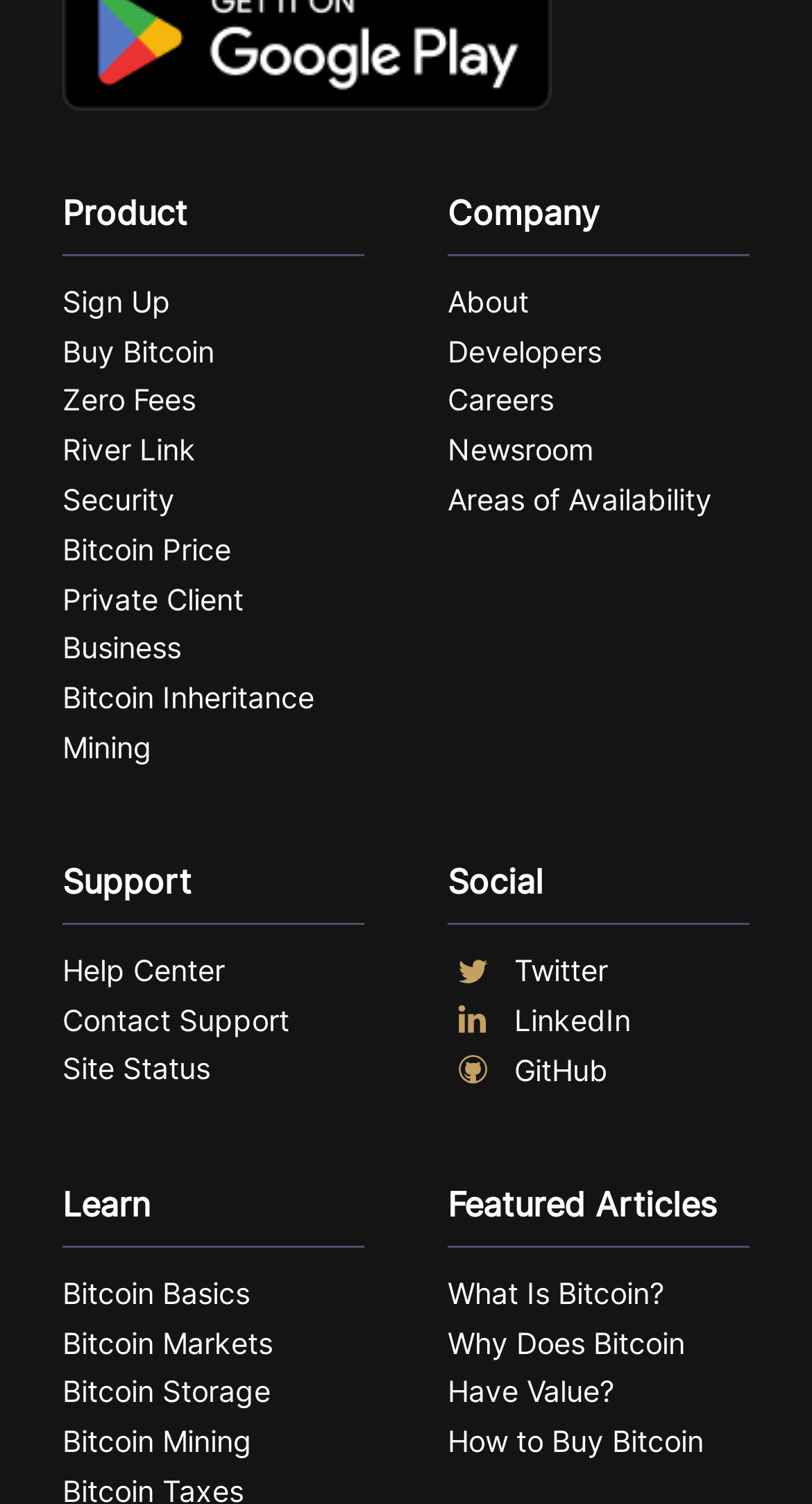Please locate the bounding box coordinates of the element that should be clicked to achieve the given instruction: "Learn about Bitcoin basics".

[0.077, 0.843, 0.449, 0.876]